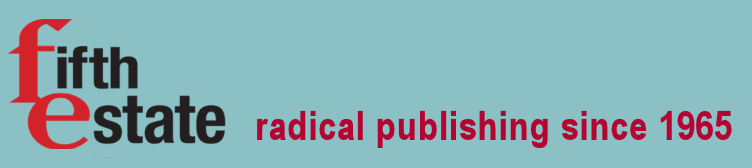In what year was the 'Fifth Estate' founded?
Answer the question with a single word or phrase by looking at the picture.

1965